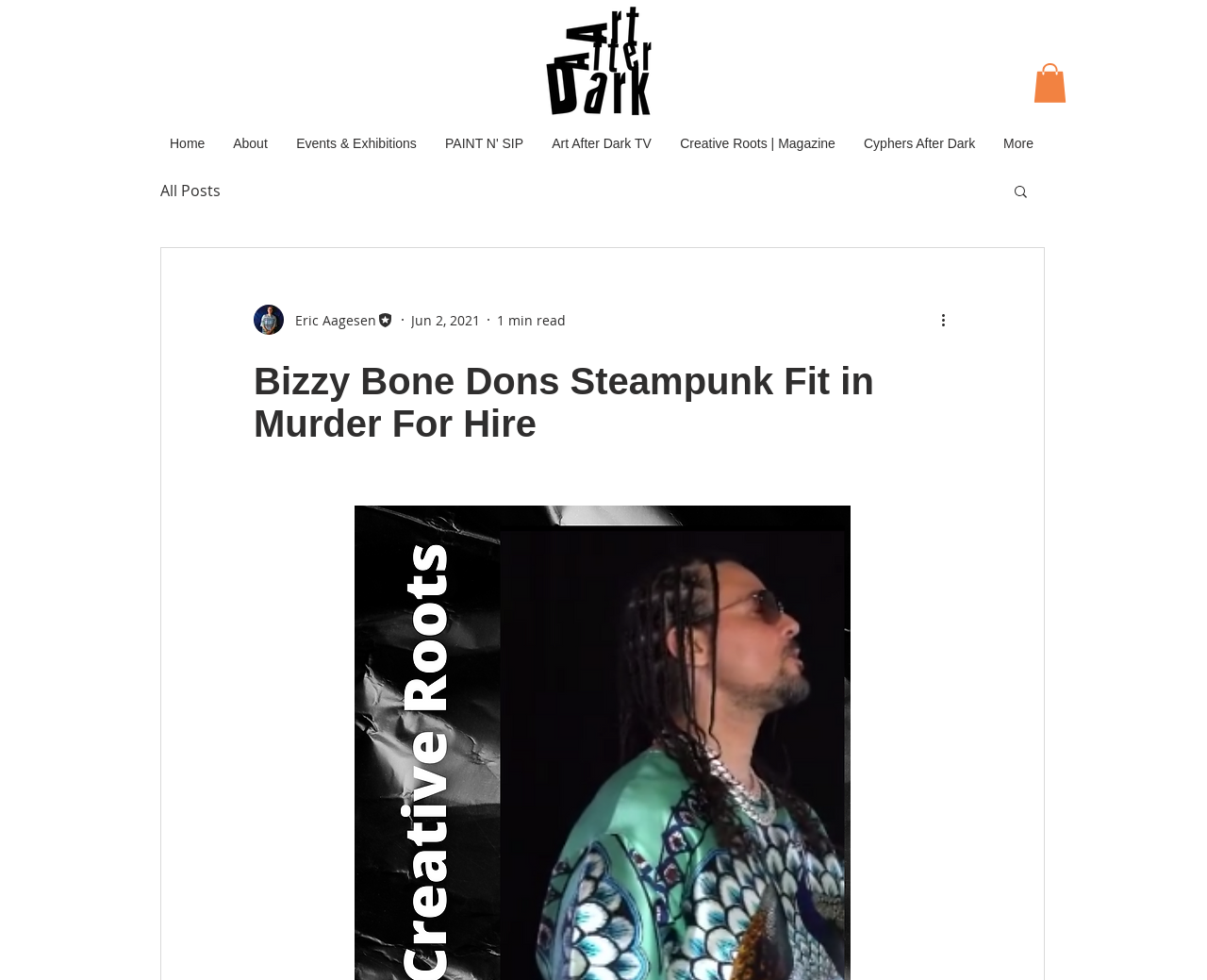Identify the headline of the webpage and generate its text content.

Bizzy Bone Dons Steampunk Fit in Murder For Hire